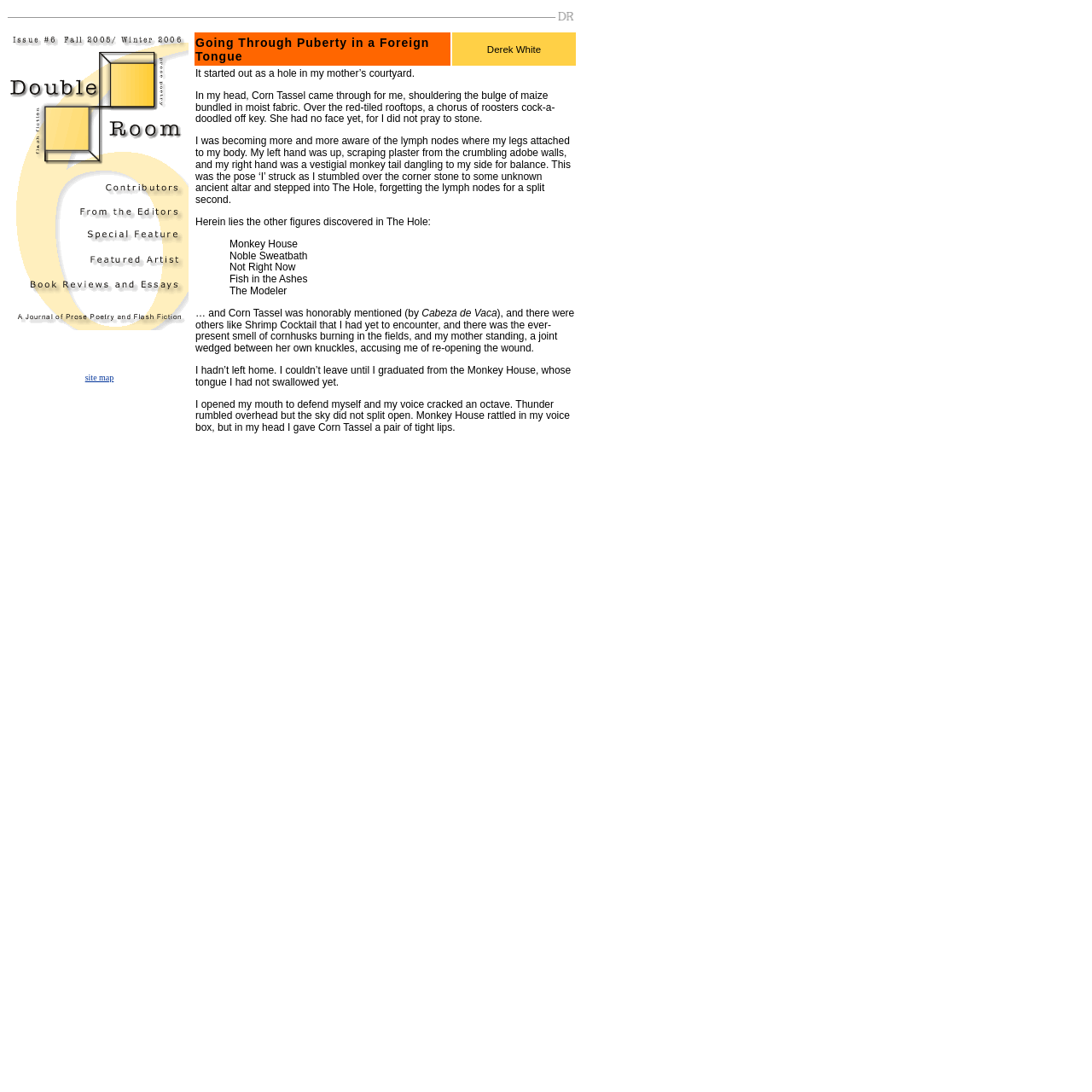Please identify the bounding box coordinates of the element's region that should be clicked to execute the following instruction: "explore industrial supplies". The bounding box coordinates must be four float numbers between 0 and 1, i.e., [left, top, right, bottom].

None